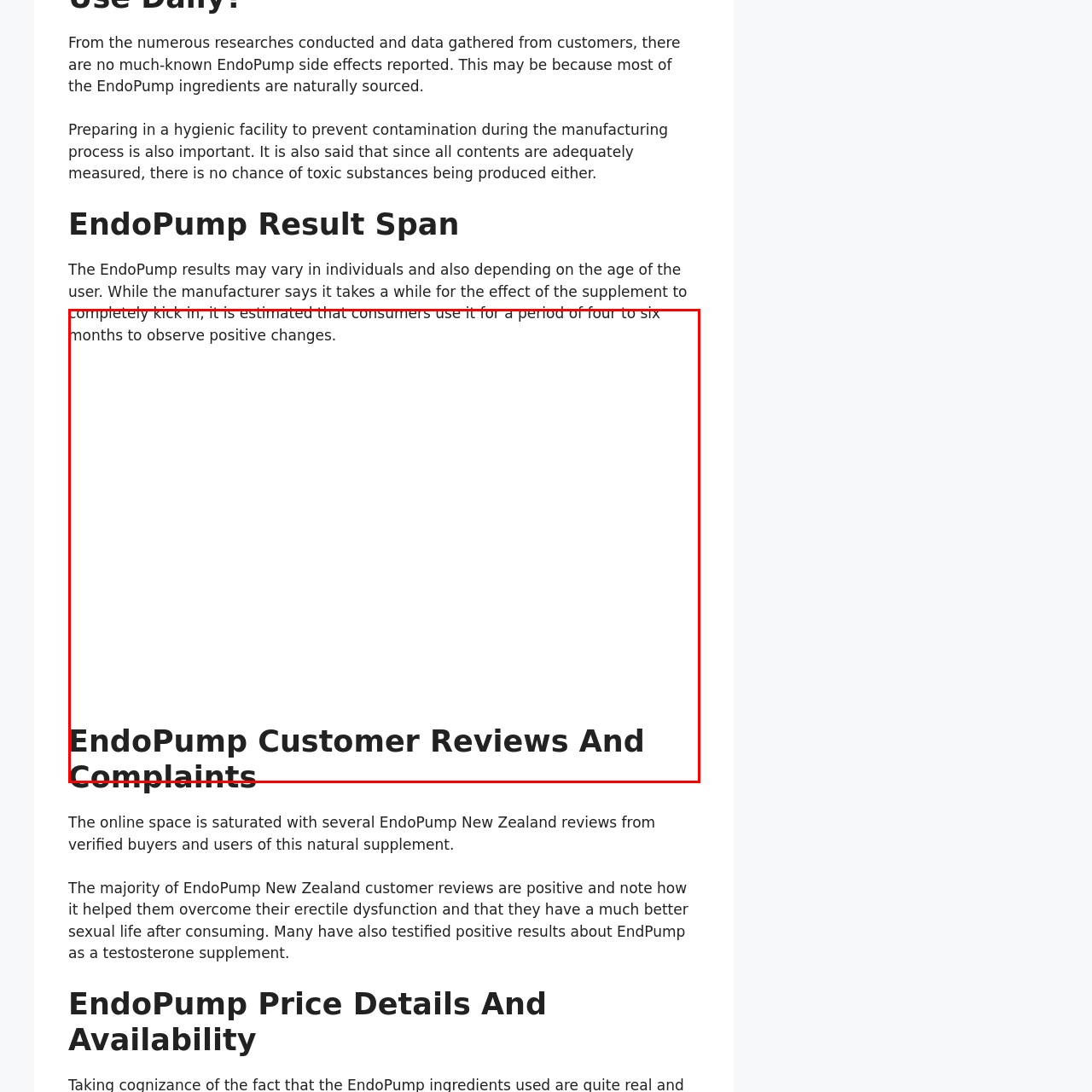Examine the content inside the red boundary in the image and give a detailed response to the following query: What is the purpose of the section?

The purpose of the section is to inform potential customers about the general sentiment shared by current users of the EndoPump supplement, indicating a trend of satisfaction and positive outcomes associated with the use of the product.